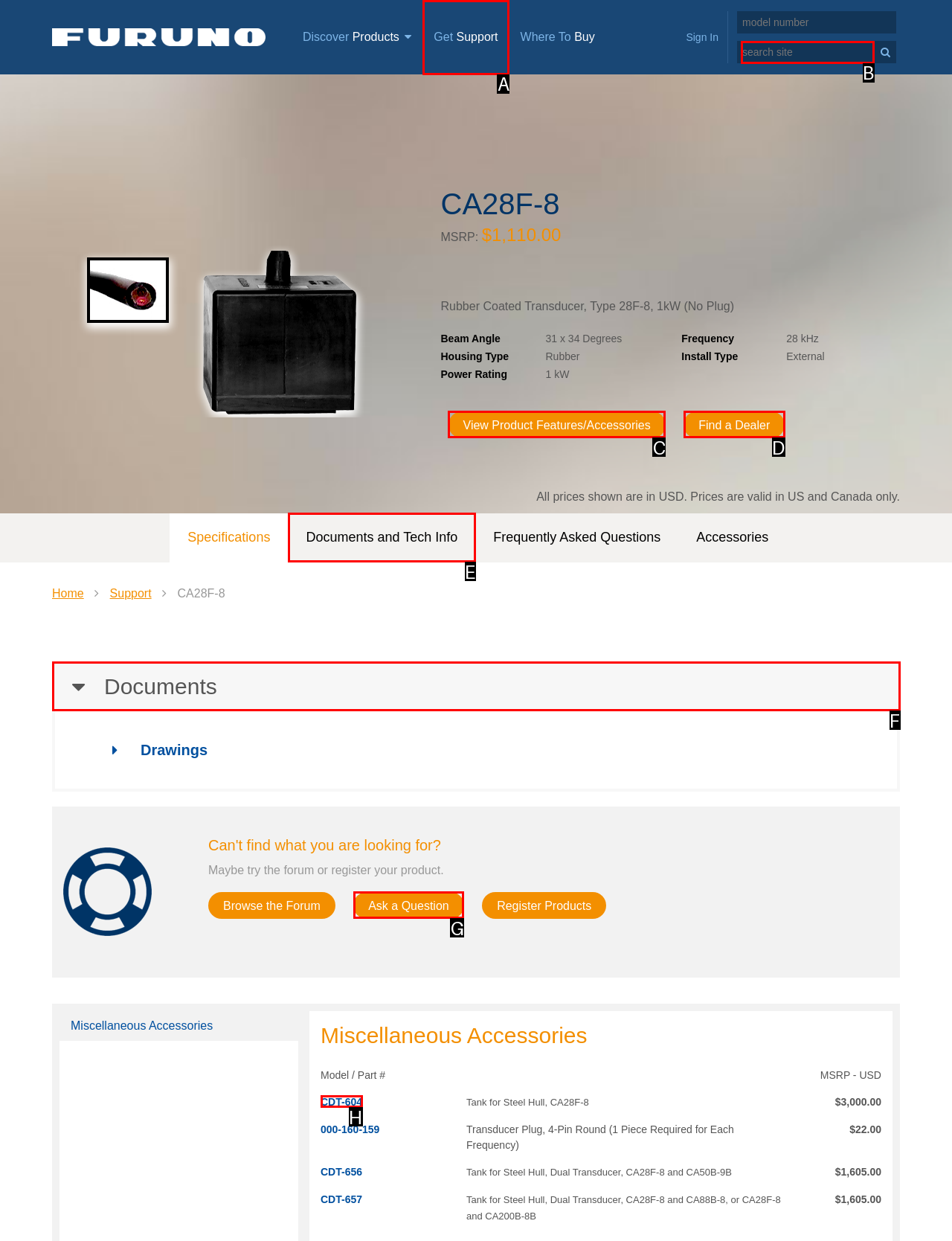Given the description: Documents and Tech Info, select the HTML element that matches it best. Reply with the letter of the chosen option directly.

E